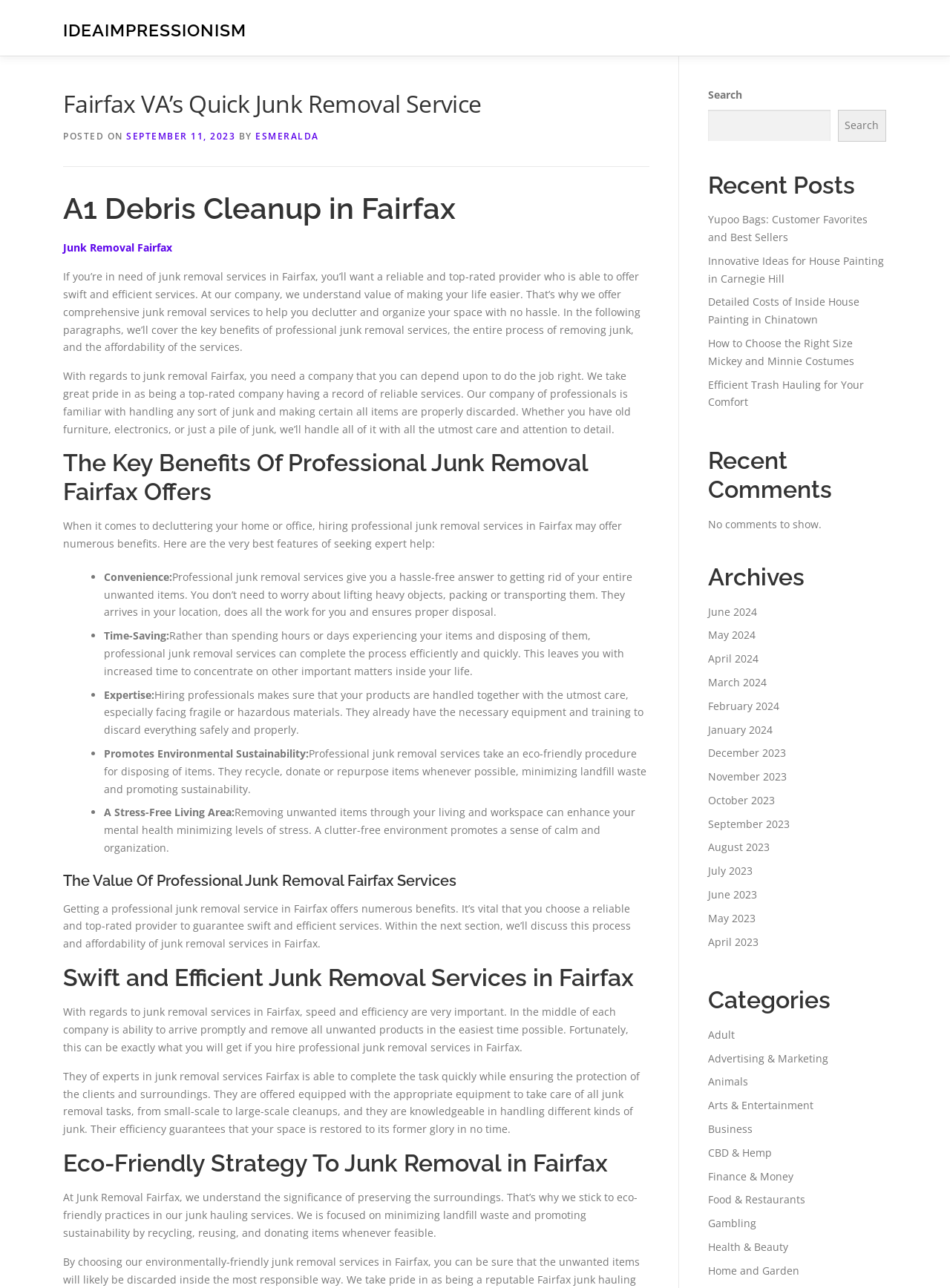Identify the bounding box of the HTML element described as: "September 11, 2023".

[0.133, 0.101, 0.248, 0.111]